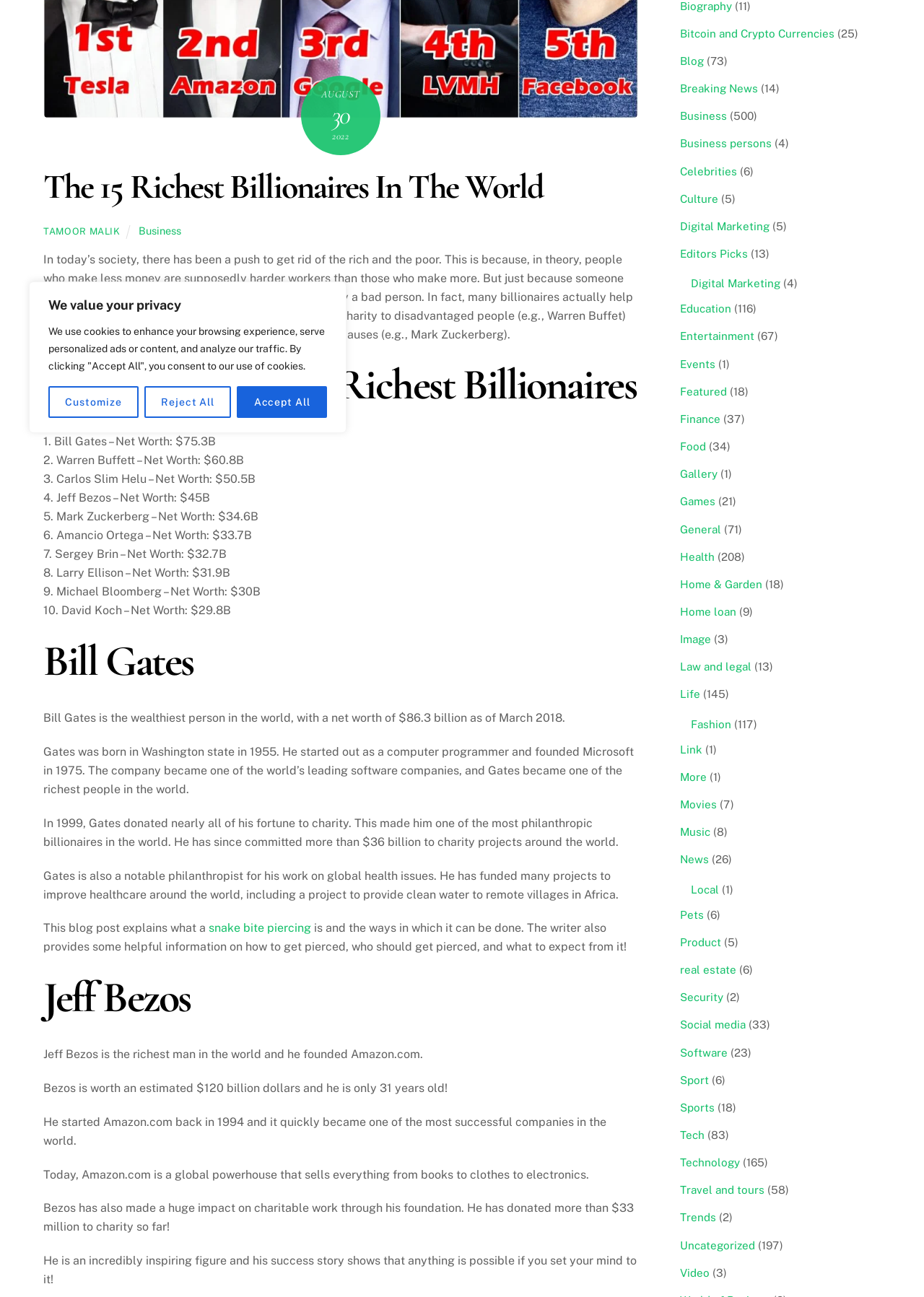Based on the element description Life, identify the bounding box coordinates for the UI element. The coordinates should be in the format (top-left x, top-left y, bottom-right x, bottom-right y) and within the 0 to 1 range.

[0.736, 0.531, 0.758, 0.54]